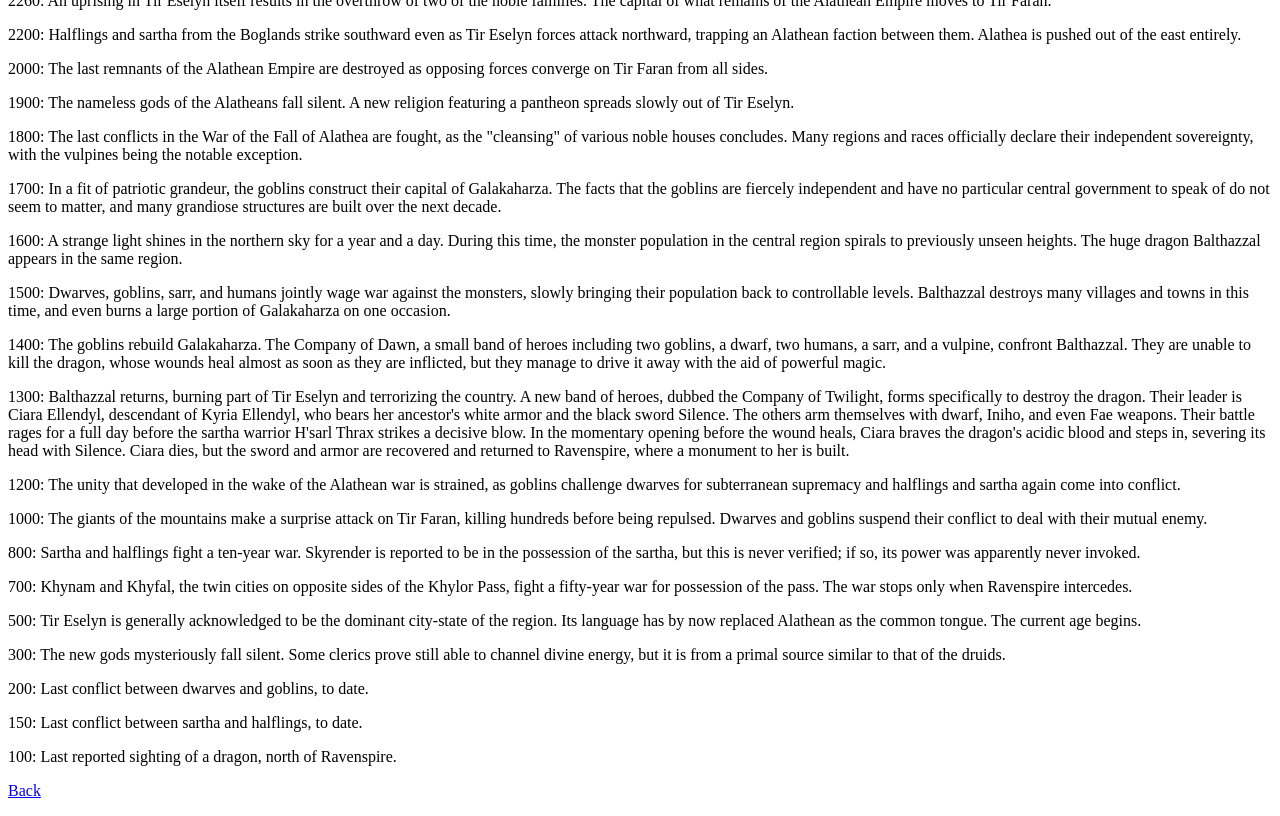Please answer the following question using a single word or phrase: 
What event occurred in 2200?

Halflings and sartha strike southward